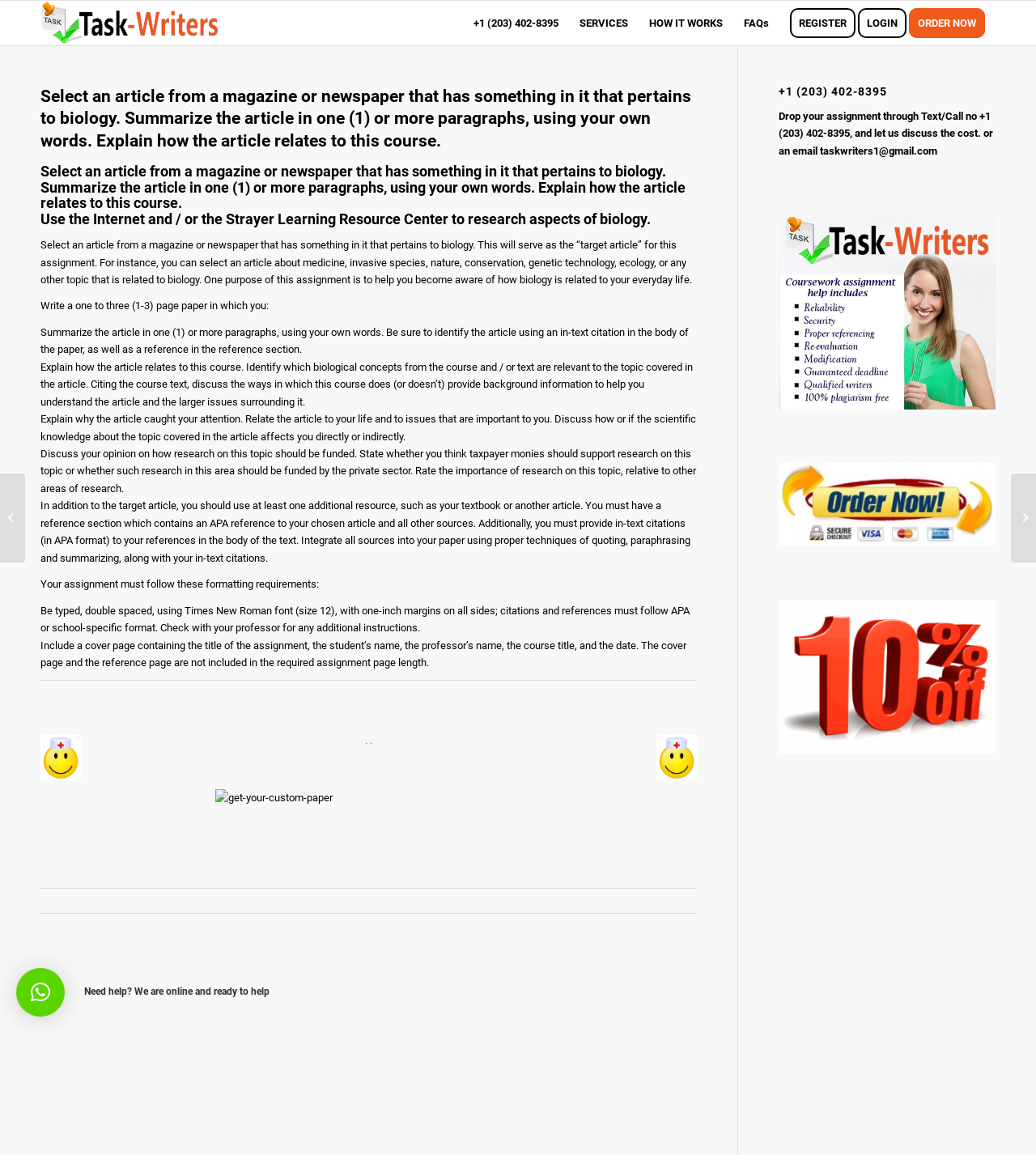What is the main task of this webpage?
Deliver a detailed and extensive answer to the question.

The main task of this webpage is to summarize an article from a magazine or newspaper that pertains to biology, and explain how the article relates to the course.